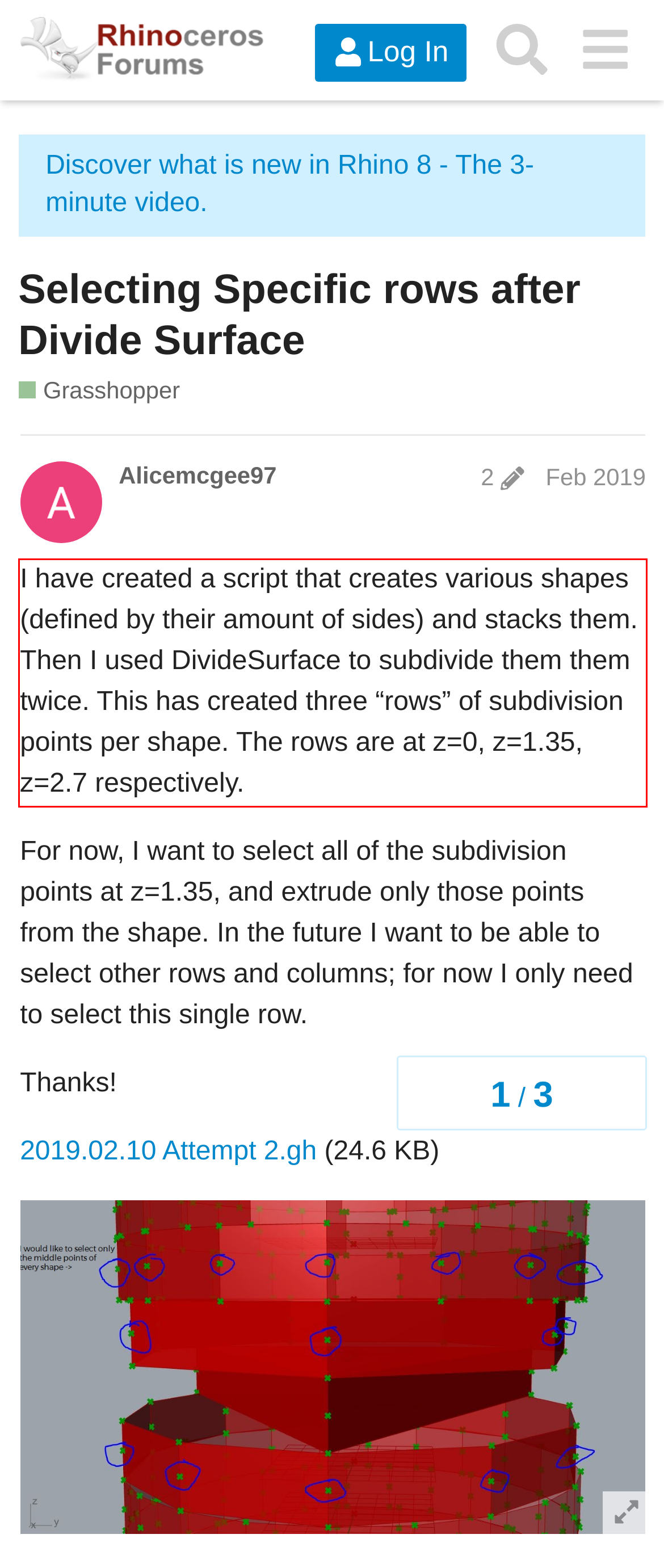In the given screenshot, locate the red bounding box and extract the text content from within it.

I have created a script that creates various shapes (defined by their amount of sides) and stacks them. Then I used DivideSurface to subdivide them them twice. This has created three “rows” of subdivision points per shape. The rows are at z=0, z=1.35, z=2.7 respectively.